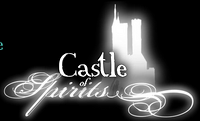Refer to the image and answer the question with as much detail as possible: What is the purpose of the logo?

The logo serves as a visual gateway to the content about paranormal experiences and storytelling that the website offers, inviting visitors into a world of spectral tales and haunting adventures, which suggests that the purpose of the logo is to provide a visual gateway to the website's content.